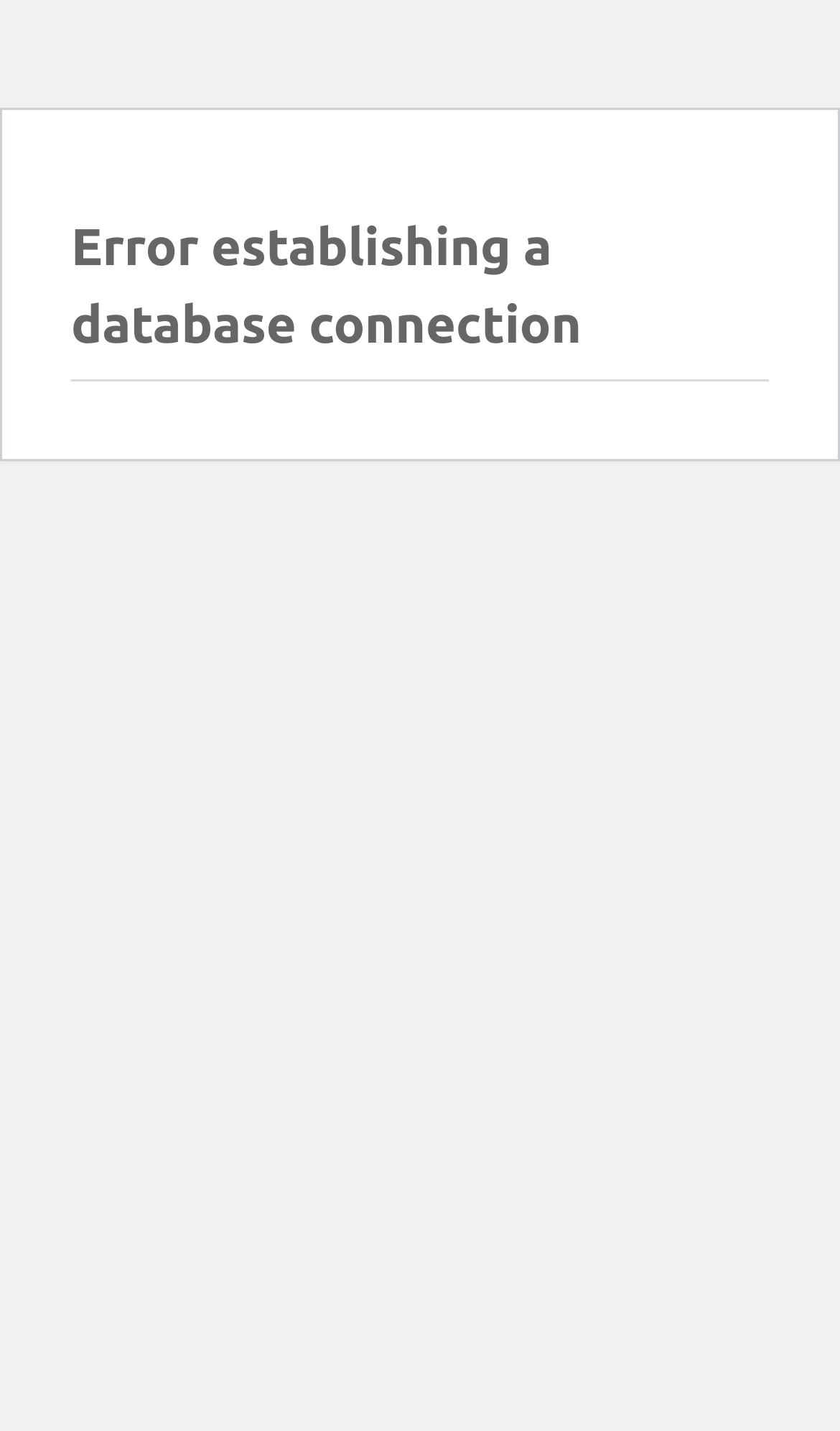Generate the text content of the main heading of the webpage.

Error establishing a database connection